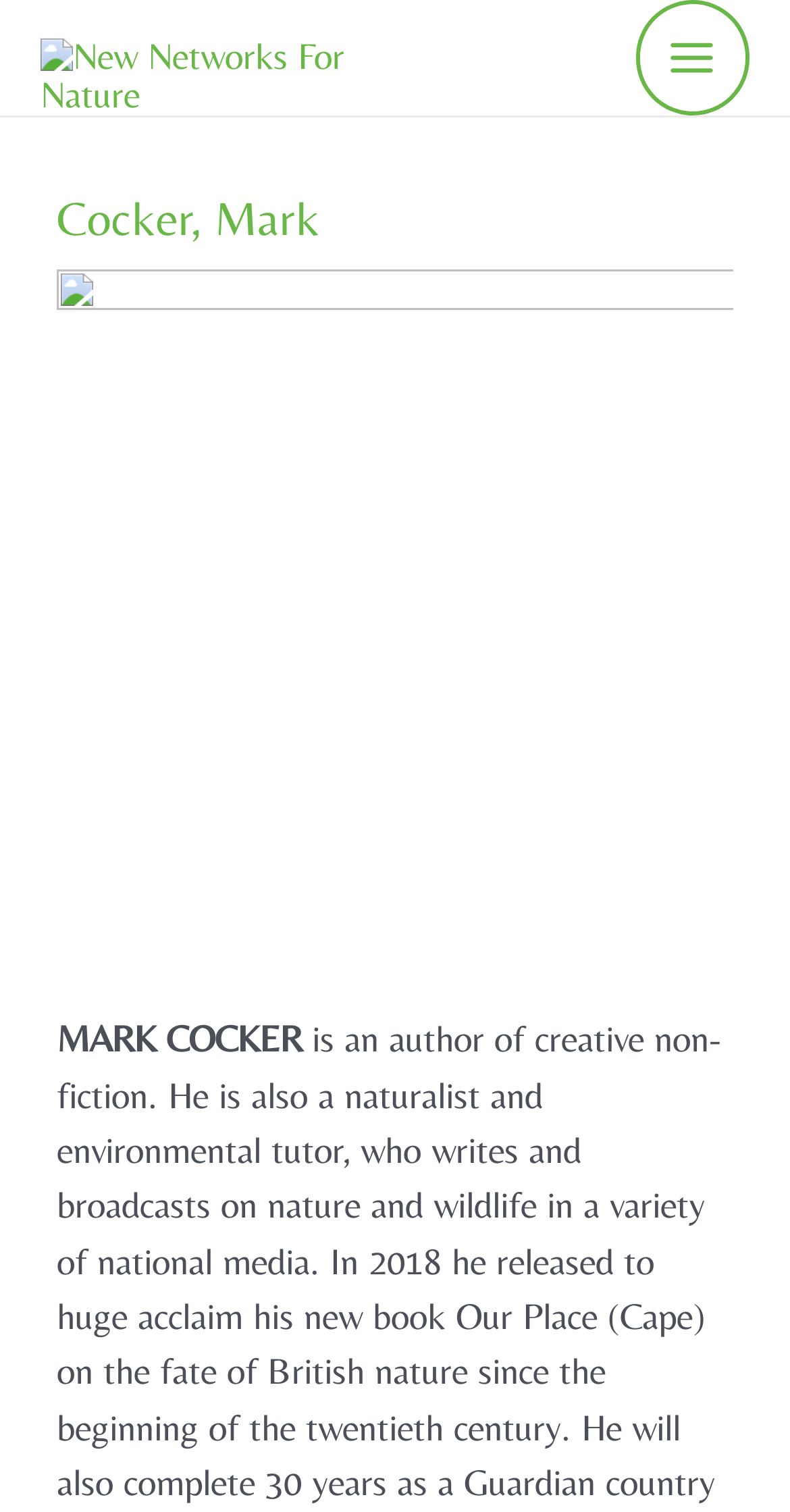Generate a thorough caption that explains the contents of the webpage.

The webpage is about Mark Cocker and New Networks For Nature. At the top left, there is a link and an image, both labeled "New Networks For Nature", which suggests that this is the title or logo of the webpage. 

On the top right, there is a button labeled "Main Menu" which is not expanded. Next to the button, there is a small image. 

Below the title, there is a header section that spans across the page. Within this section, there is a heading that reads "Cocker, Mark" at the top, and a static text "MARK COCKER" at the bottom. The header section takes up a significant portion of the page.